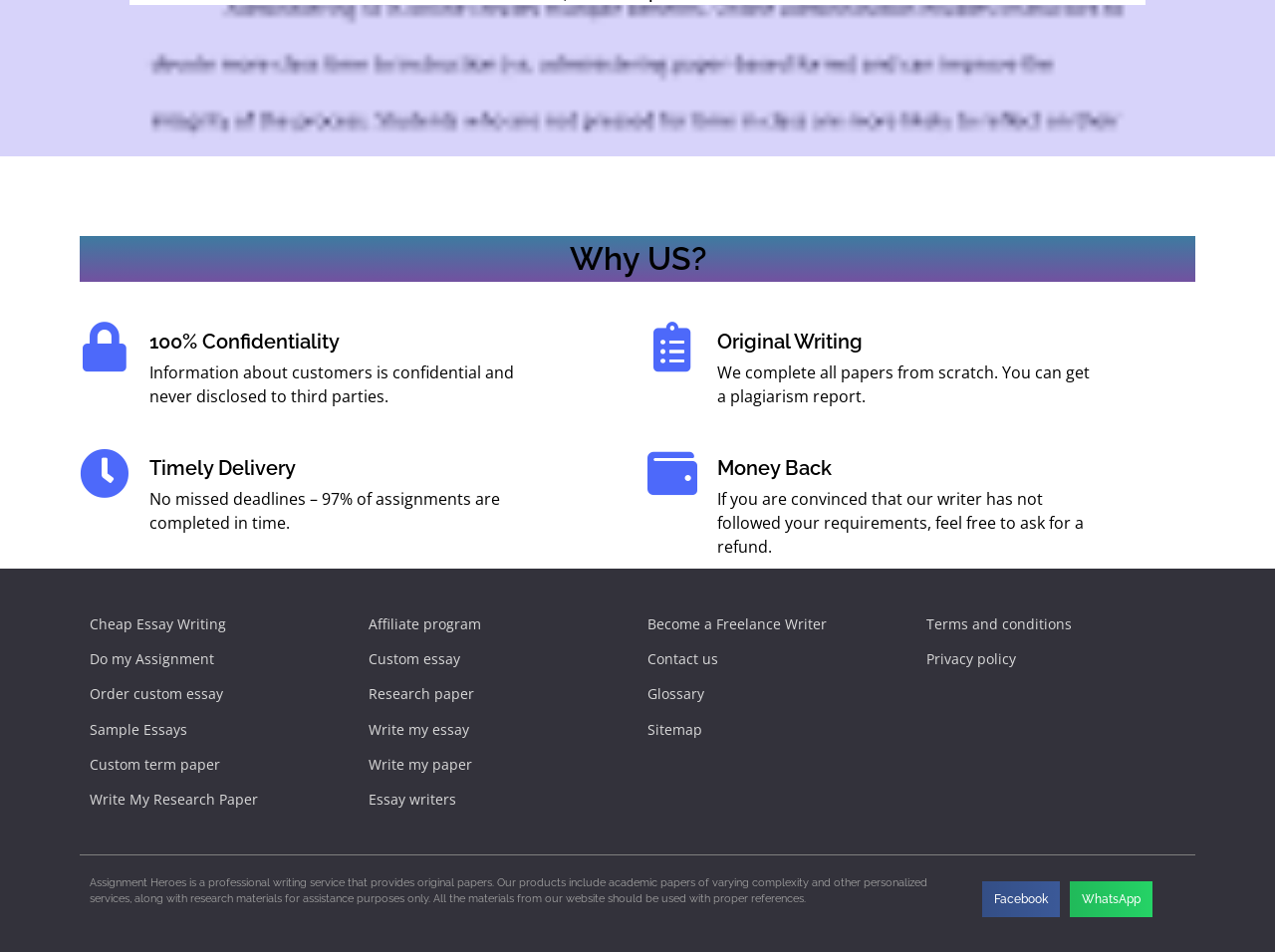Respond to the question below with a single word or phrase: How many types of writing services are offered?

6